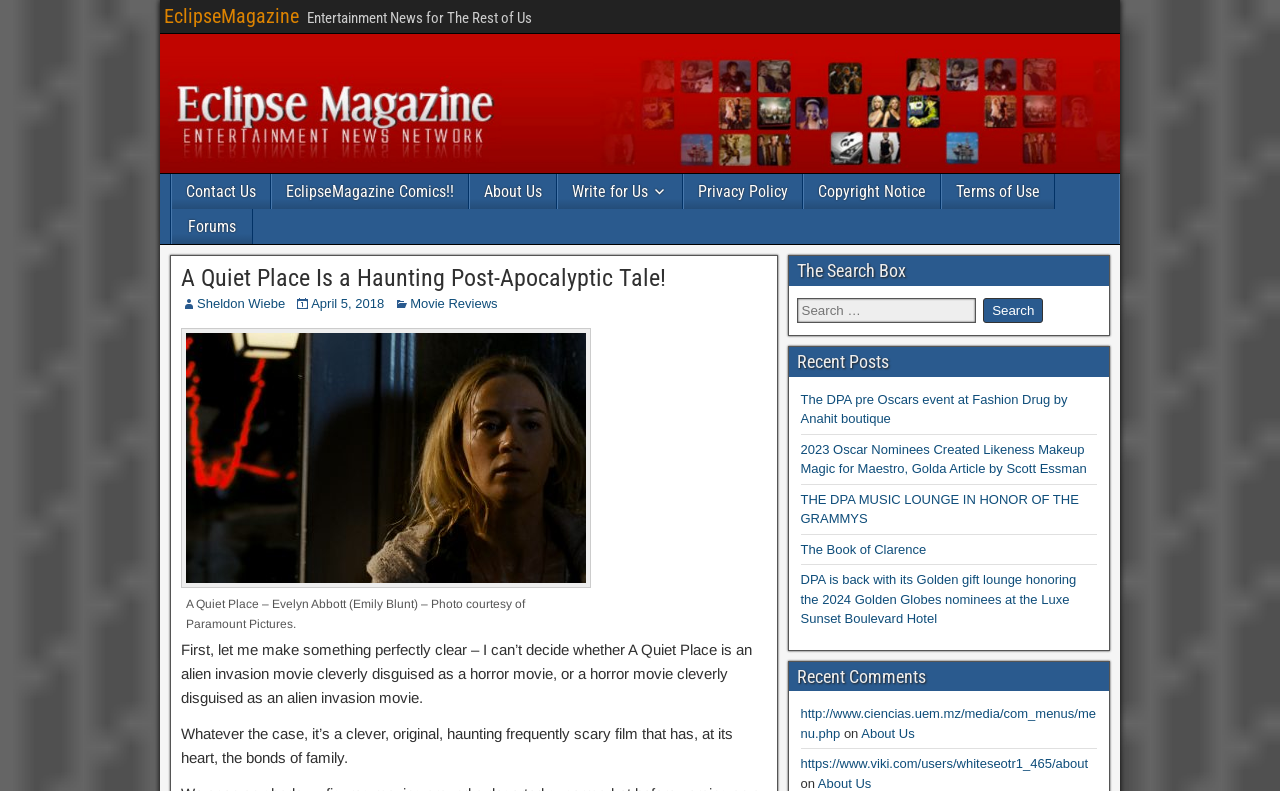Determine the bounding box coordinates of the element that should be clicked to execute the following command: "Click the 'Write for Us' link".

[0.436, 0.22, 0.533, 0.264]